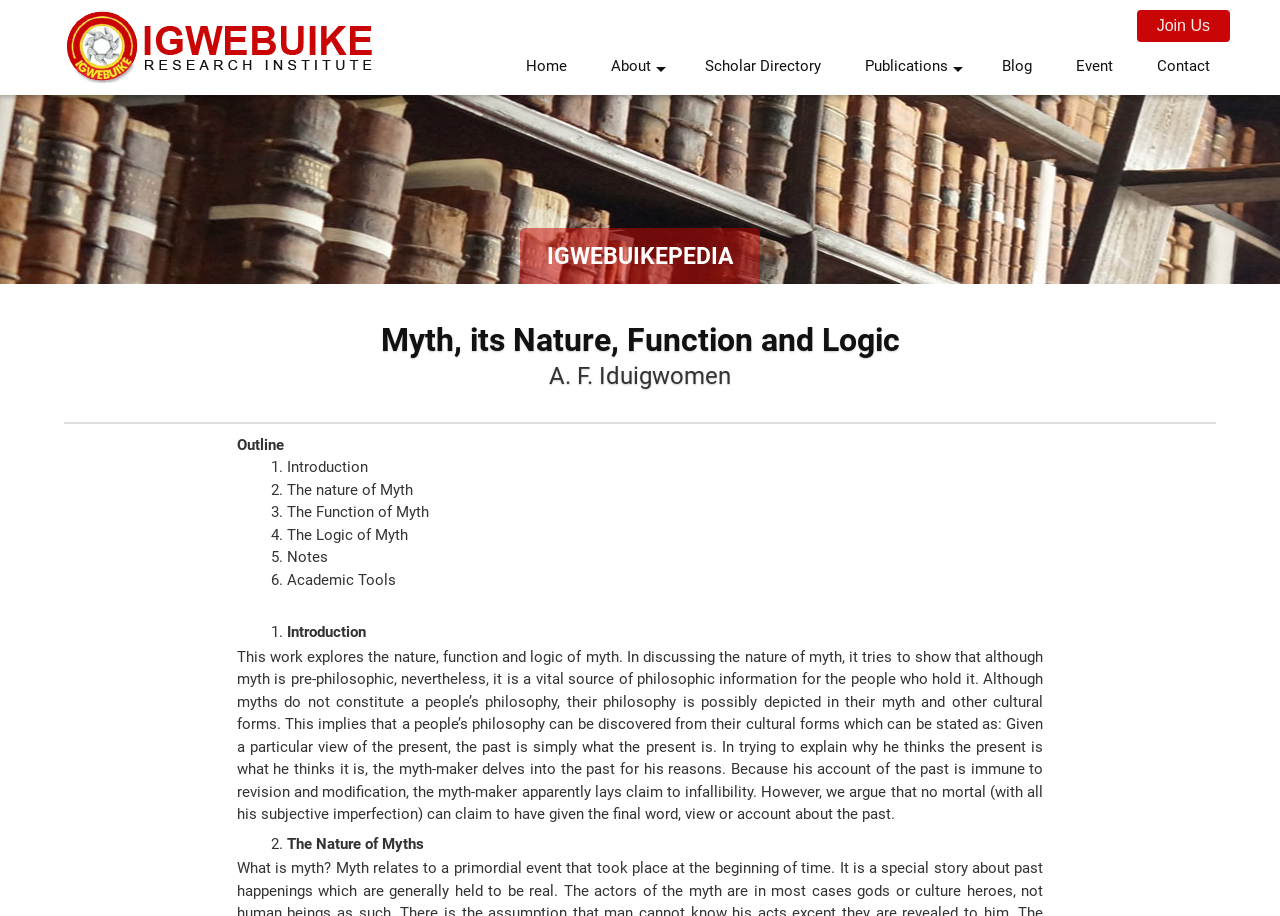Bounding box coordinates must be specified in the format (top-left x, top-left y, bottom-right x, bottom-right y). All values should be floating point numbers between 0 and 1. What are the bounding box coordinates of the UI element described as: Join Us

[0.888, 0.011, 0.961, 0.046]